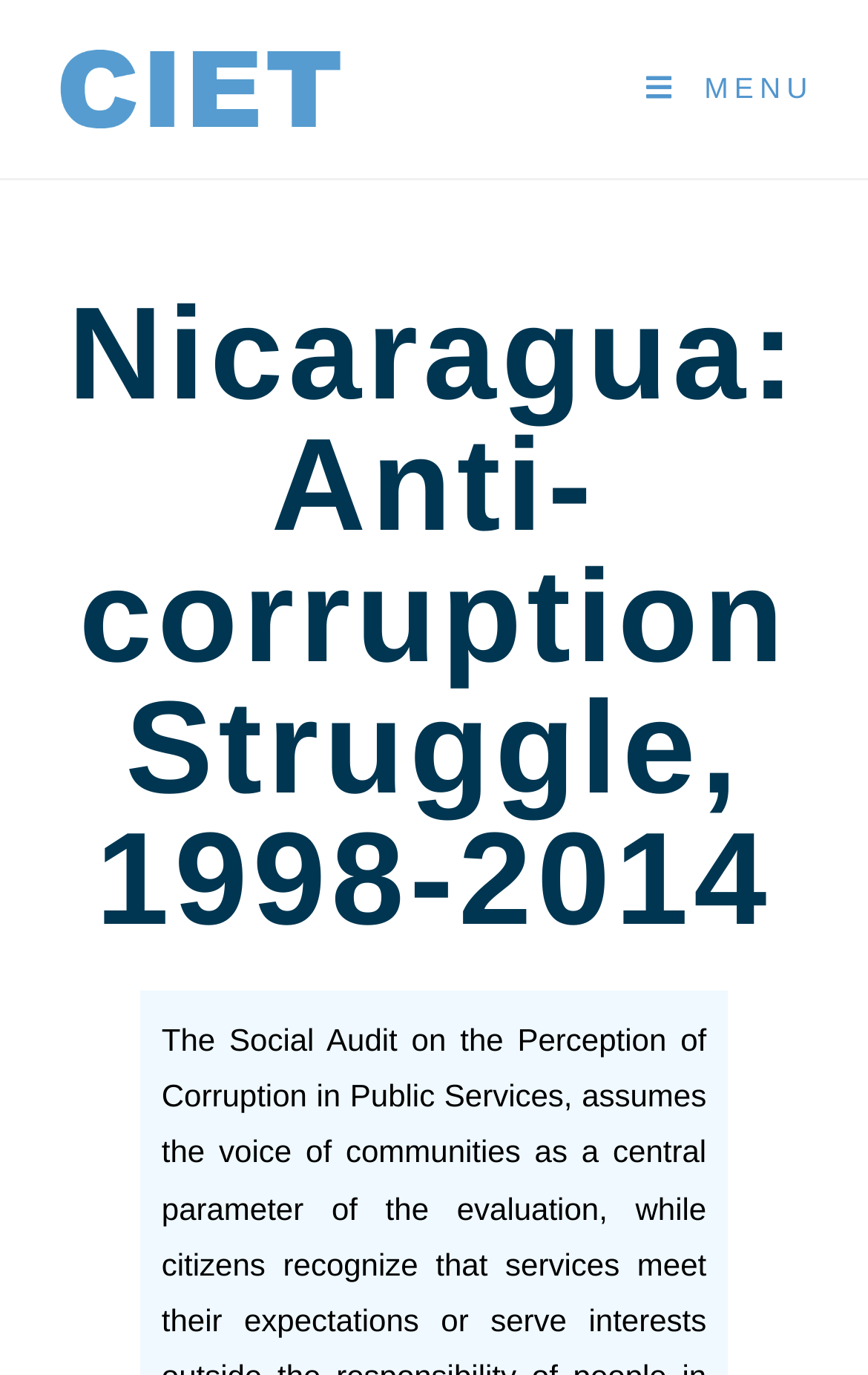Given the element description: "alt="CIETweb"", predict the bounding box coordinates of this UI element. The coordinates must be four float numbers between 0 and 1, given as [left, top, right, bottom].

[0.063, 0.05, 0.396, 0.076]